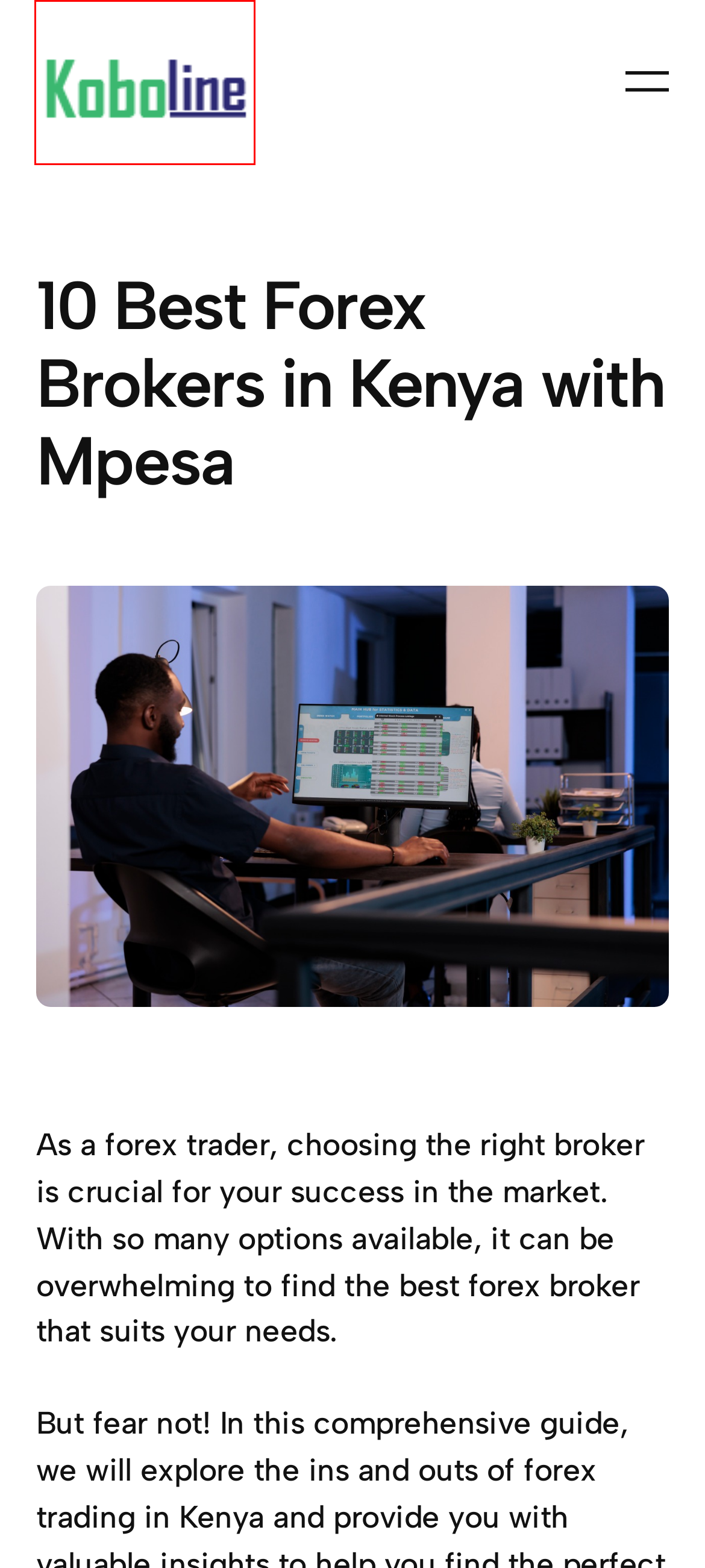You have a screenshot of a webpage with a red rectangle bounding box around an element. Identify the best matching webpage description for the new page that appears after clicking the element in the bounding box. The descriptions are:
A. Forex Trading Sessions in Nigeria Time (Best Time to Trade Forex in Nigeria) | Koboline
B. Consummate Traders Prop Firm Review: Is Consummate Traders Legit? | Koboline
C. Top 8 Best Forex Investment Companies in Nigeria | Koboline
D. forex broker Archives | Koboline
E. Koboline | Personal Finance Service in Nigeria
F. forex trading Archives | Koboline
G. in Kenya Archives | Koboline
H. 10 Best Forex Trading Apps in Nigeria 2023 | Koboline

E